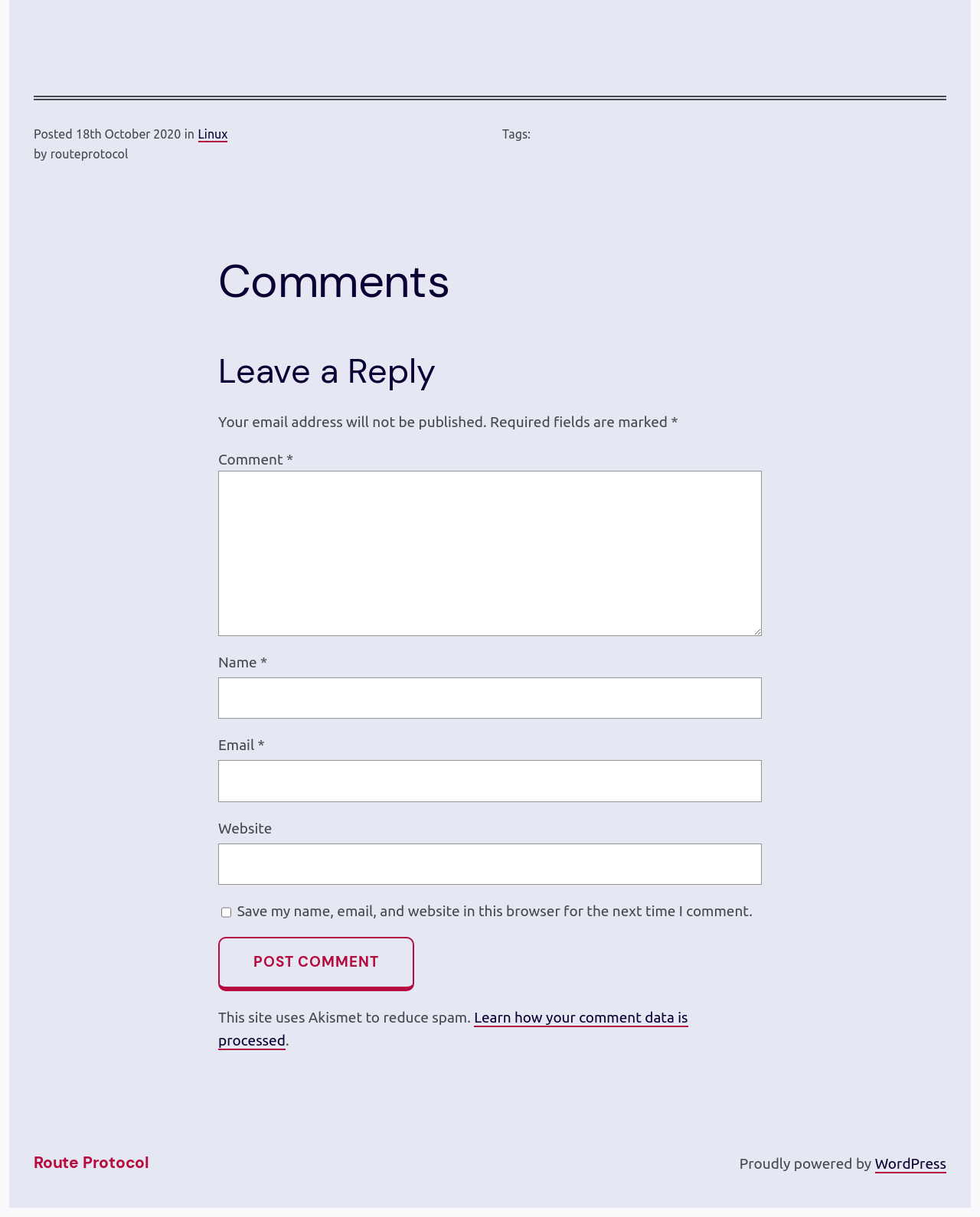What is the category of the article?
Refer to the image and provide a concise answer in one word or phrase.

Linux